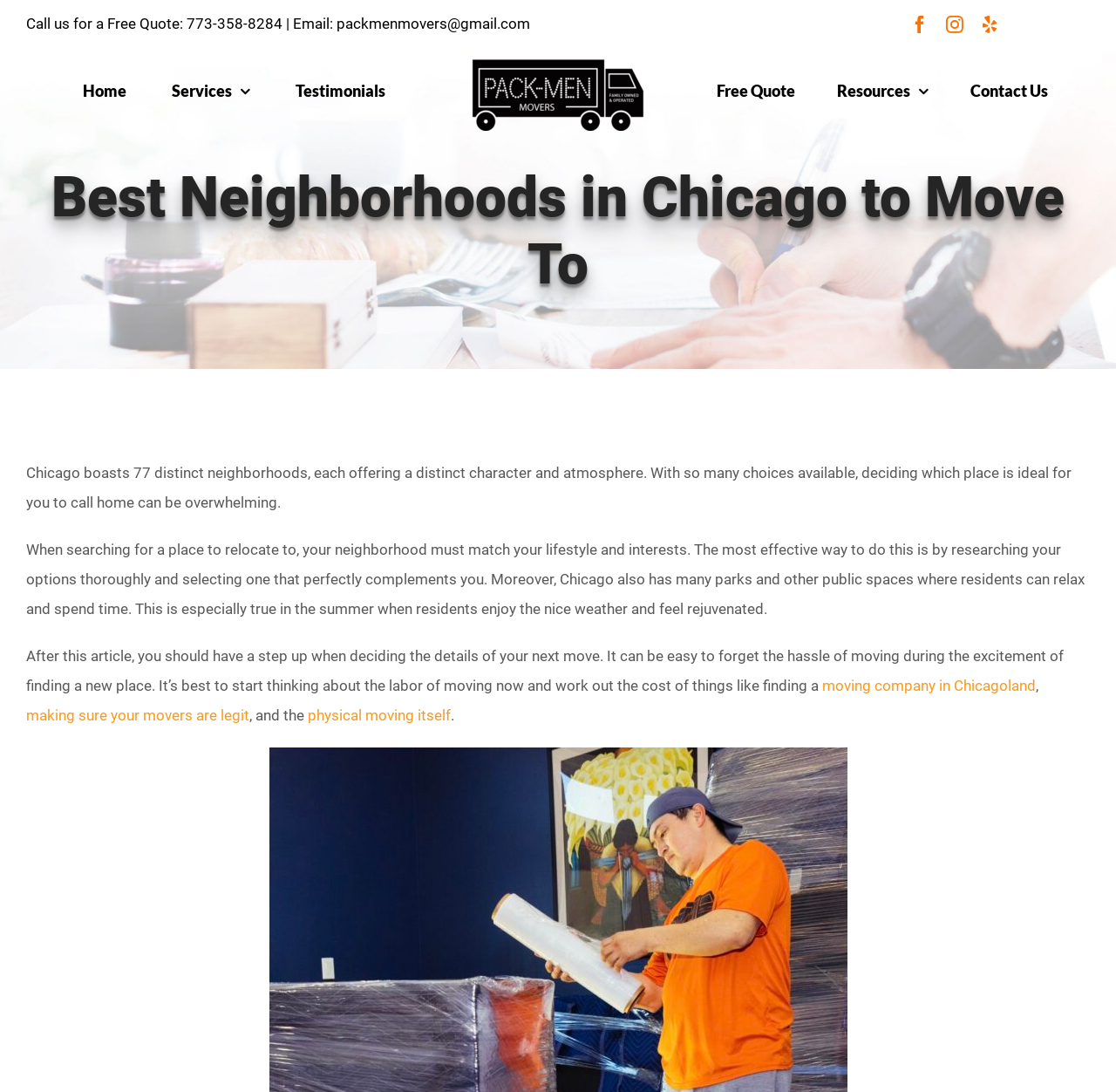Given the element description, predict the bounding box coordinates in the format (top-left x, top-left y, bottom-right x, bottom-right y), using floating point numbers between 0 and 1: moving company in Chicagoland

[0.737, 0.62, 0.928, 0.636]